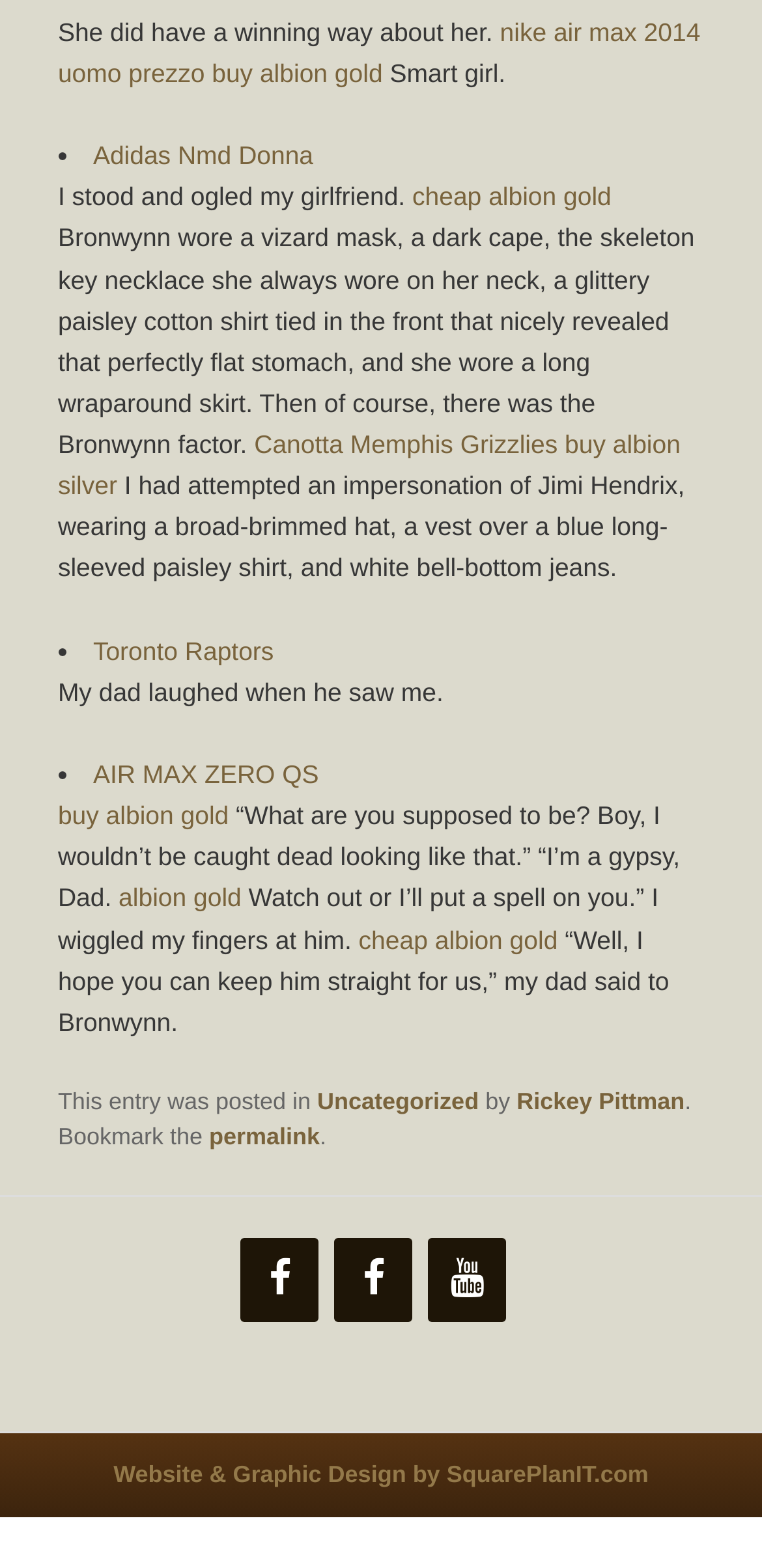Please identify the bounding box coordinates of the element that needs to be clicked to execute the following command: "Click on the link to buy Nike Air Max 2014 Uomo". Provide the bounding box using four float numbers between 0 and 1, formatted as [left, top, right, bottom].

[0.076, 0.011, 0.919, 0.056]